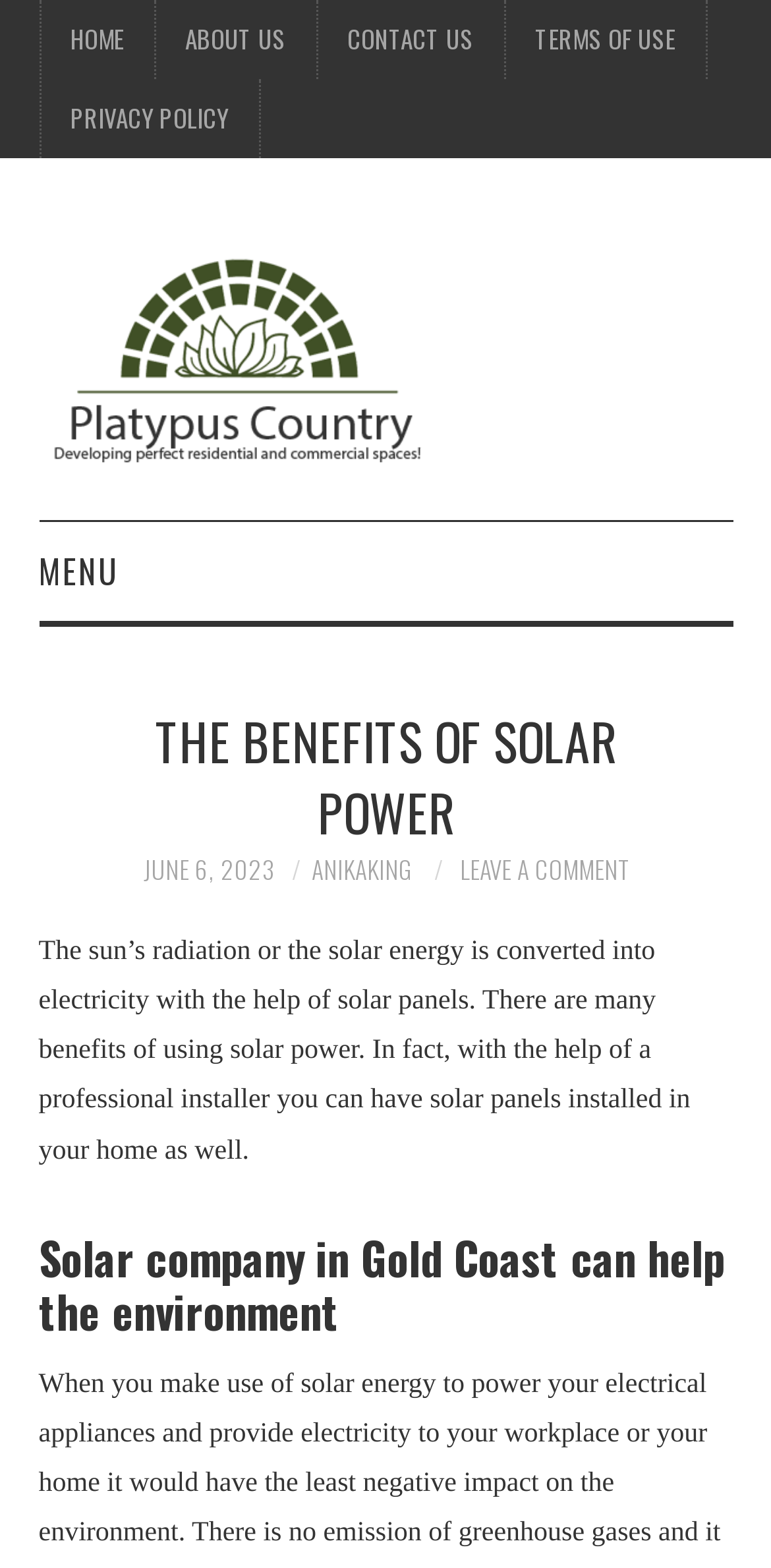Provide your answer to the question using just one word or phrase: What is the date of this article?

June 6, 2023